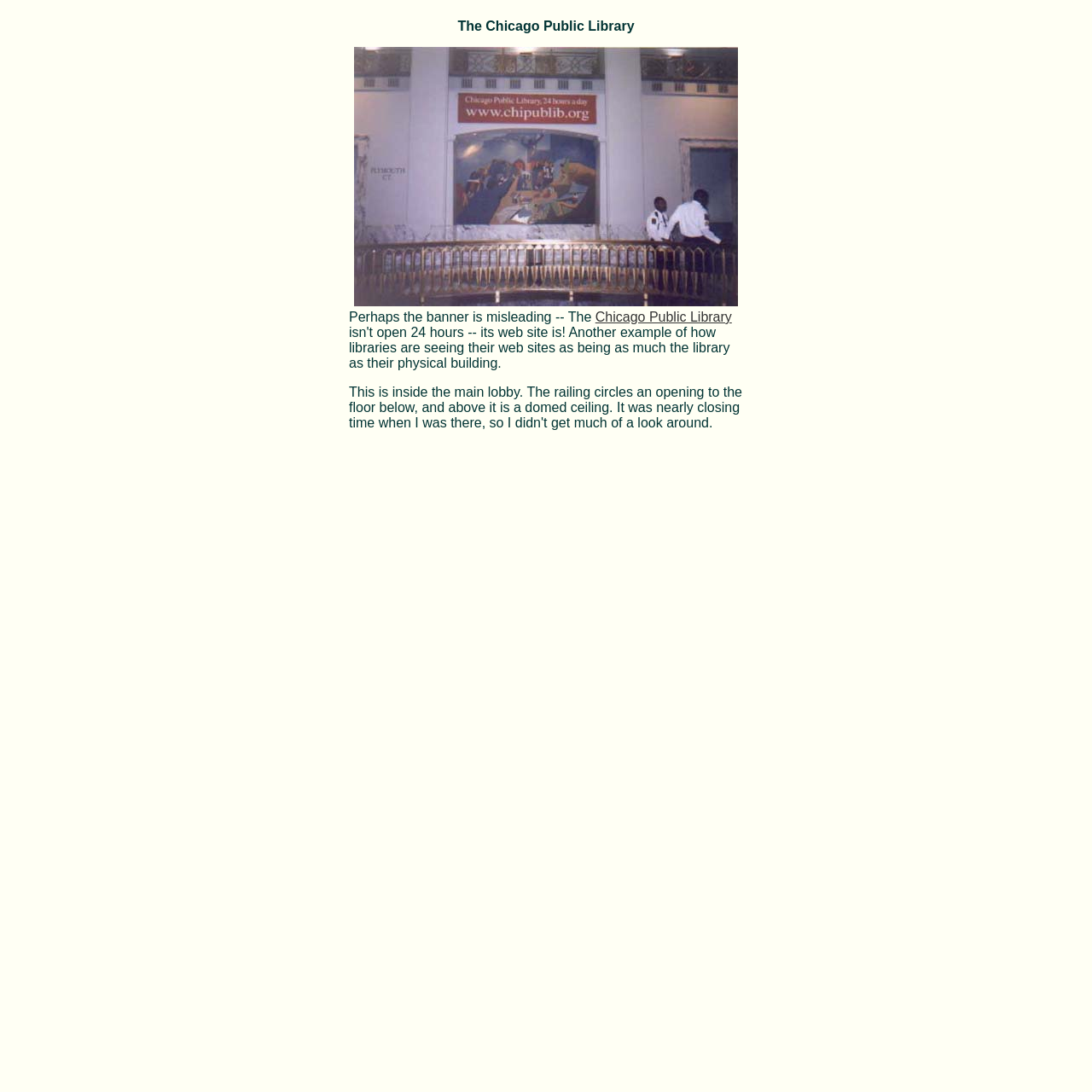Determine the bounding box for the described HTML element: "Chicago Public Library". Ensure the coordinates are four float numbers between 0 and 1 in the format [left, top, right, bottom].

[0.545, 0.284, 0.67, 0.297]